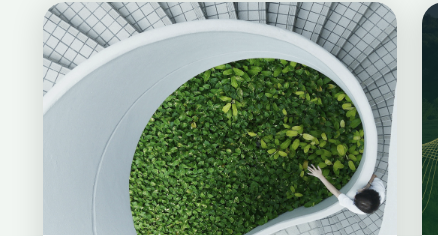Offer a detailed explanation of what is depicted in the image.

The image features a beautifully designed spiral staircase filled with vibrant green foliage, symbolizing the convergence of architecture and nature. The view is captured from above, highlighting the contrast between the clean lines of the white spiral structure and the lush greenery within. A person is seen reaching into the greenery, suggesting an interaction with the environment that emphasizes sustainability. This visual representation aligns with the themes of collaboration and ecological responsibility, echoing Vietnam’s initiatives towards sustainable agricultural practices and the integration of green bonds in fostering environmental stewardship. The serene depiction of the natural elements invites viewers to reflect on the importance of harmony between urban development and ecological preservation.